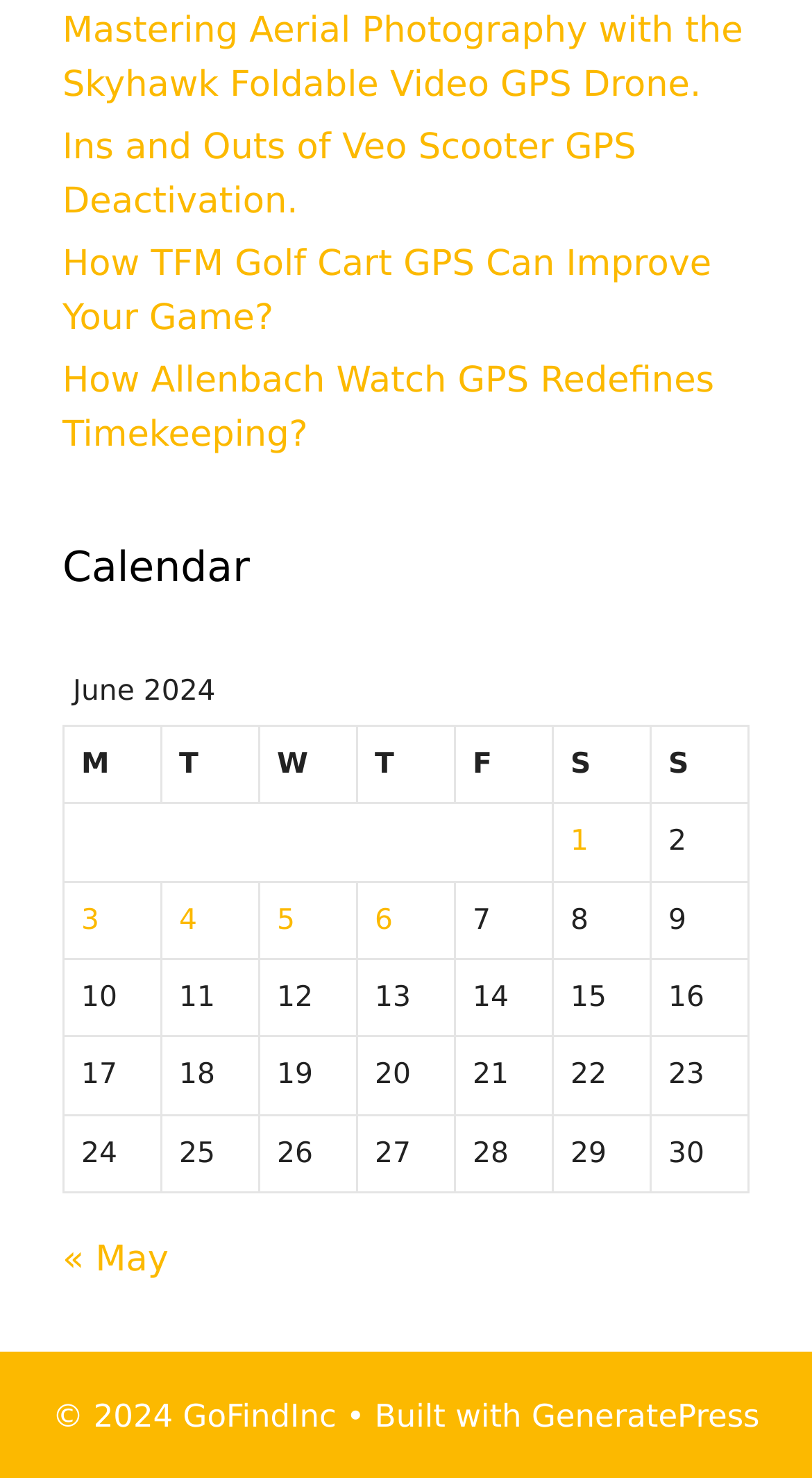Please specify the bounding box coordinates of the clickable region necessary for completing the following instruction: "Learn about GeneratePress". The coordinates must consist of four float numbers between 0 and 1, i.e., [left, top, right, bottom].

[0.655, 0.945, 0.936, 0.971]